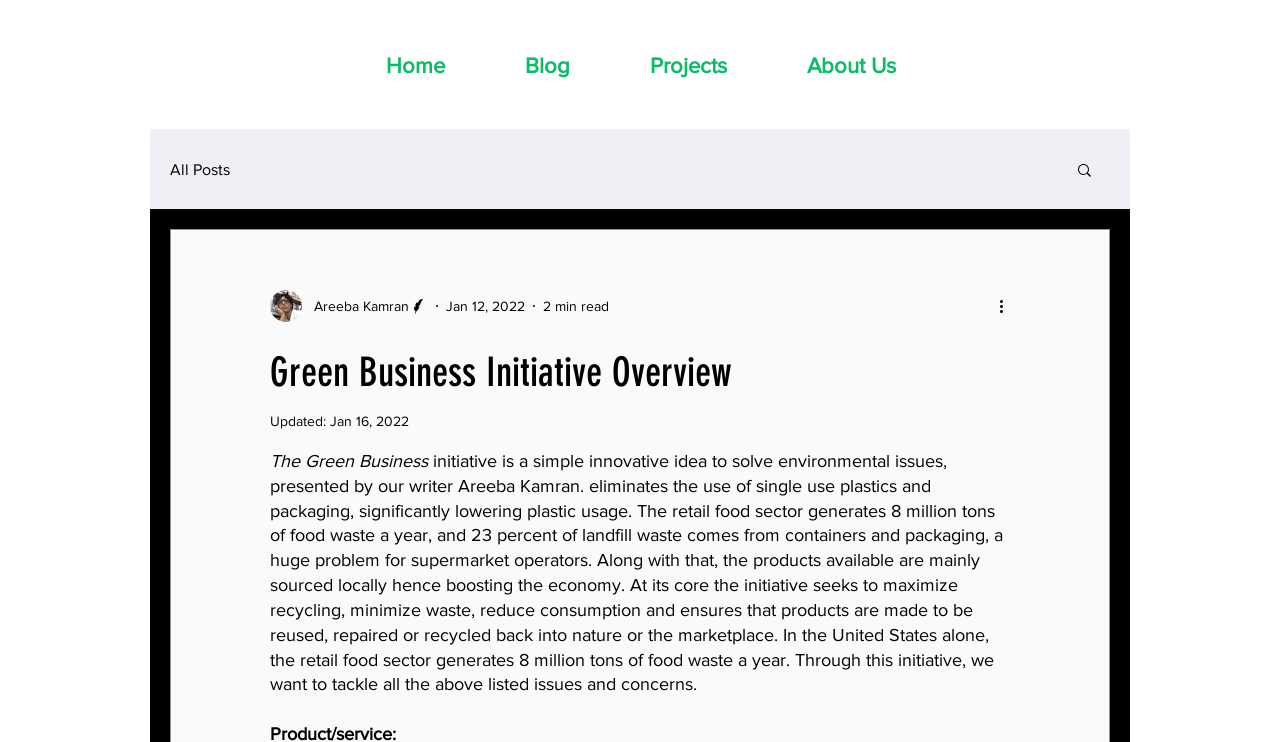Give a detailed account of the webpage's layout and content.

The webpage is about the Green Business Initiative Overview, presented by writer Areeba Kamran. At the top, there is a navigation menu with links to "Home", "Blog", "Projects", and "About Us". Below the navigation menu, there is a secondary navigation menu related to the blog, with a link to "All Posts" and a search button accompanied by a small image.

On the left side of the page, there is a section dedicated to the writer, Areeba Kamran, featuring her picture, name, and title. Below this section, there is a heading that reads "Green Business Initiative Overview". Next to the heading, there is a button labeled "More actions" with a small image.

The main content of the page is a lengthy text that describes the Green Business Initiative, which aims to solve environmental issues by eliminating single-use plastics and packaging. The text explains that the initiative seeks to maximize recycling, minimize waste, reduce consumption, and ensure that products are made to be reused, repaired, or recycled. The text also mentions that the retail food sector generates a significant amount of food waste and landfill waste, and that the initiative aims to tackle these issues.

On the right side of the page, there is an iframe that appears to be related to advertising.